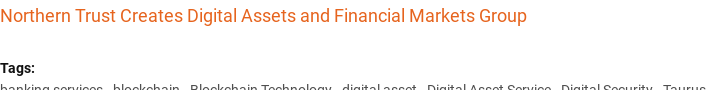Provide a comprehensive description of the image.

The image provided accompanies an article titled "Northern Trust Creates Digital Assets and Financial Markets Group." It reflects the growing integration of traditional banking services with emerging technologies, particularly in the realm of digital assets and blockchain. The article discusses Northern Trust's initiative to establish a dedicated group focused on digital assets, highlighting the bank's commitment to modernization and innovation in financial markets.

Beneath the title, various tags related to the content, such as "banking services," "blockchain," and "digital asset," encapsulate the key themes addressed in the piece. This emphasizes the significant shift within financial institutions to embrace digital asset management and advanced security measures in alignment with contemporary technology trends. The image effectively illustrates this transition, symbolizing the intersection of traditional banking practices with innovative digital solutions.